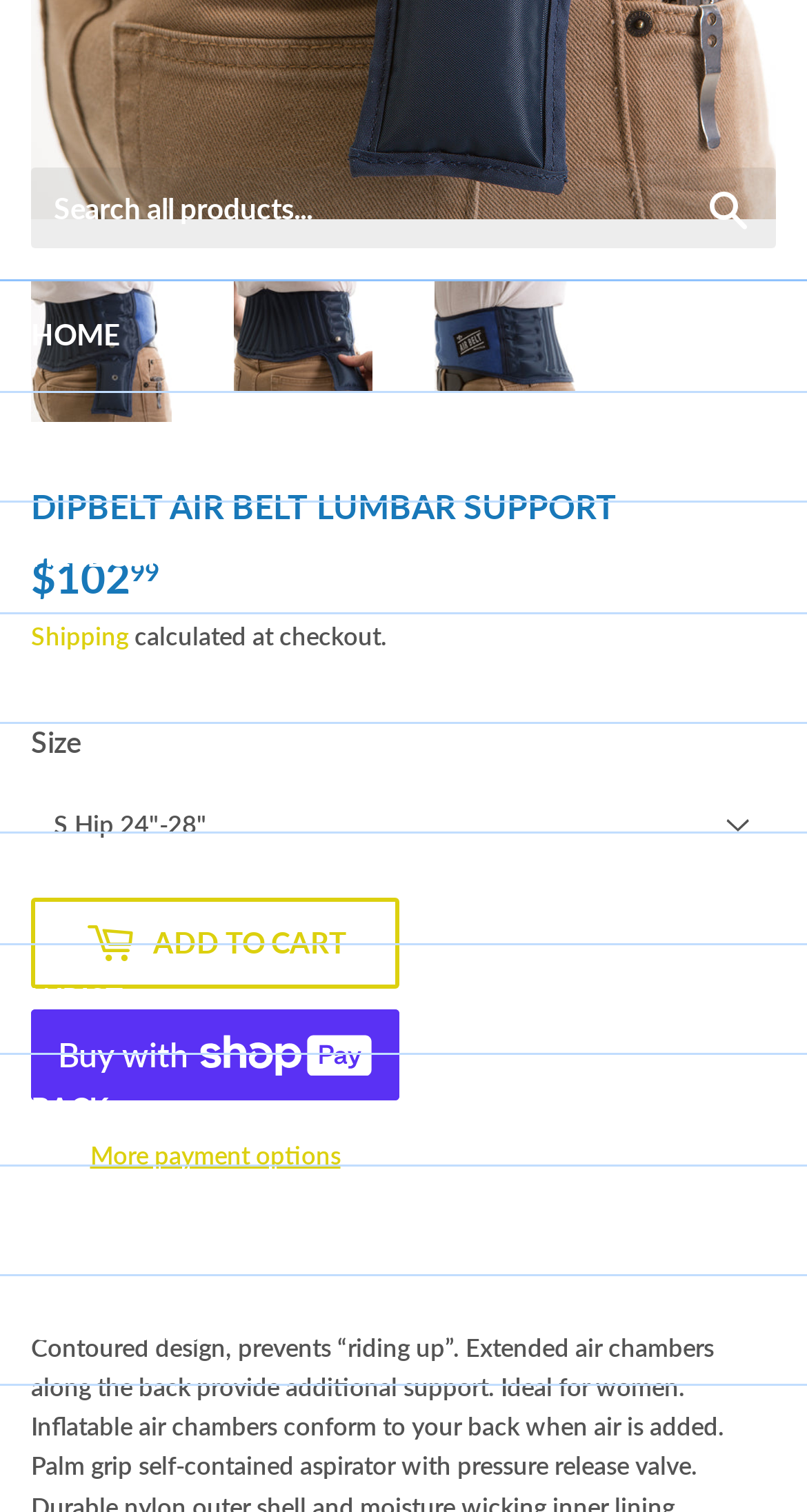What is the purpose of the button with the text 'Search'?
Using the information from the image, provide a comprehensive answer to the question.

The button with the text 'Search' is located next to the searchbox with the placeholder text 'Search all products...', indicating that it is used to search all products.